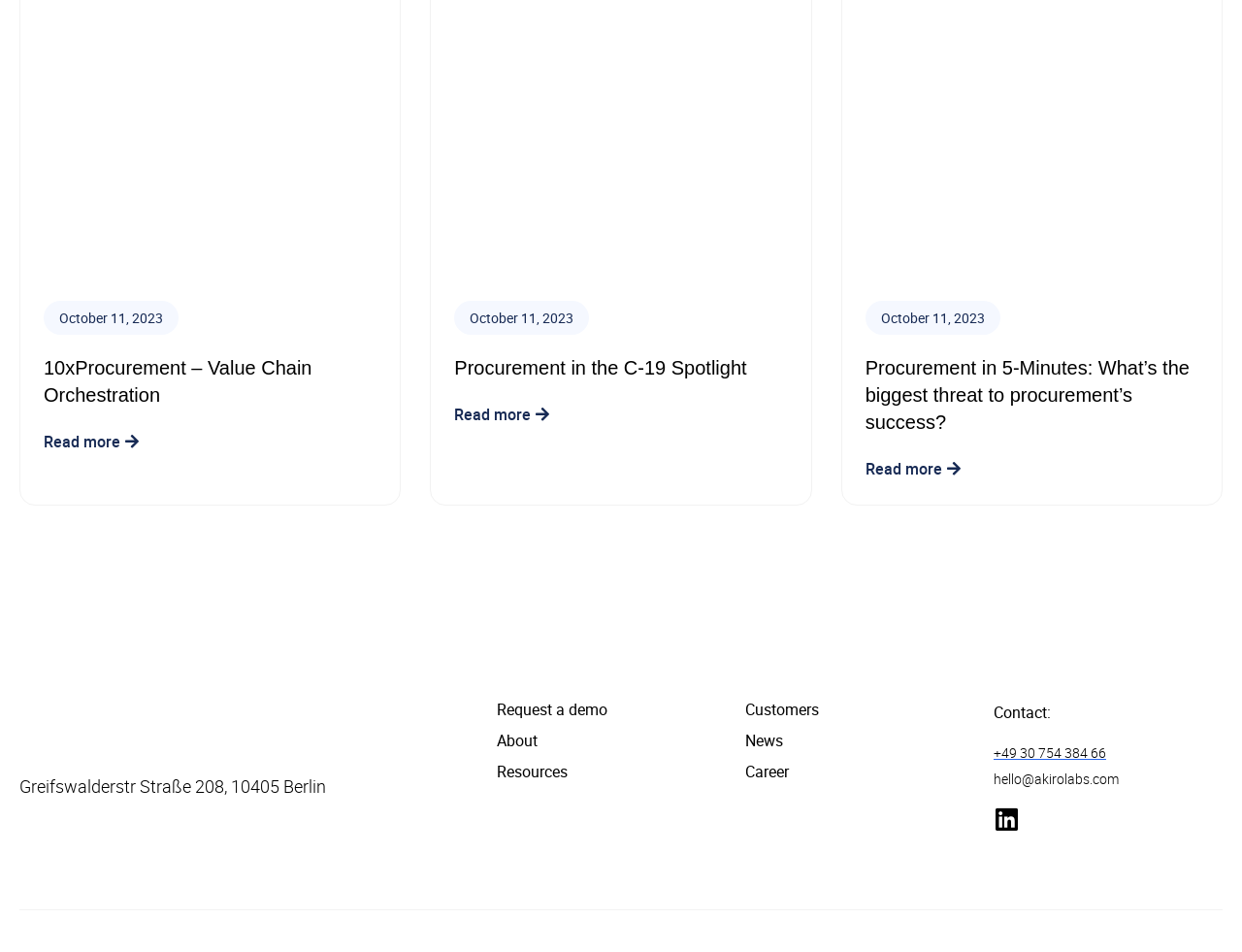Reply to the question with a single word or phrase:
What social media platform is linked to the company?

Linkedin